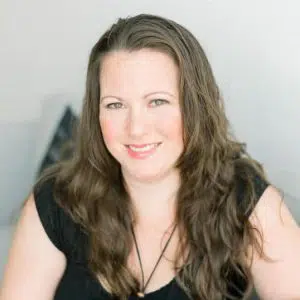What is Nicole dedicated to guiding individuals toward?
Based on the image, answer the question in a detailed manner.

The caption states that Nicole is dedicated to guiding individuals toward healthier living and financial well-being, indicating that her work is centered around helping people achieve a better quality of life and financial stability.